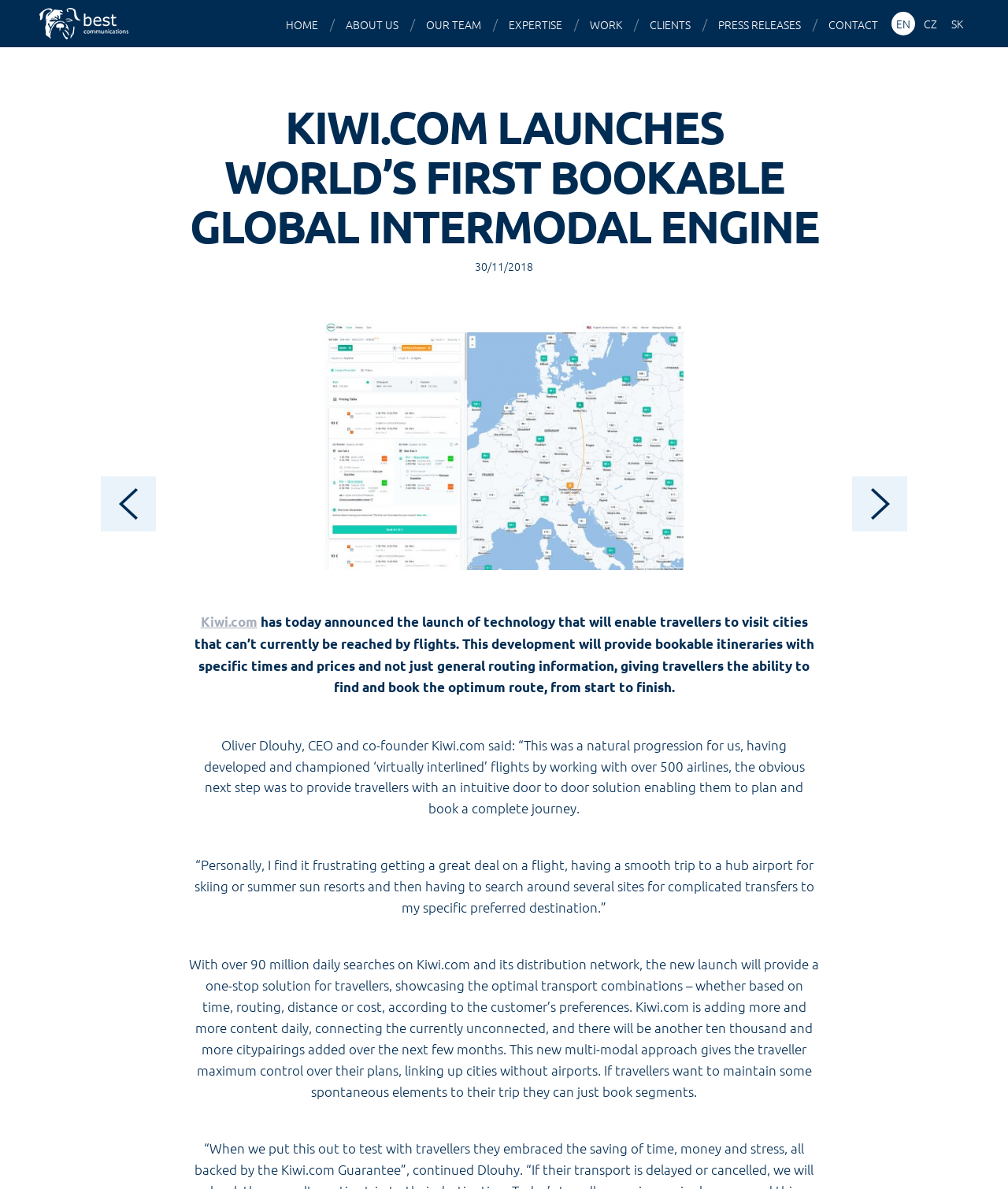Please respond in a single word or phrase: 
Who is the CEO and co-founder of Kiwi.com?

Oliver Dlouhy